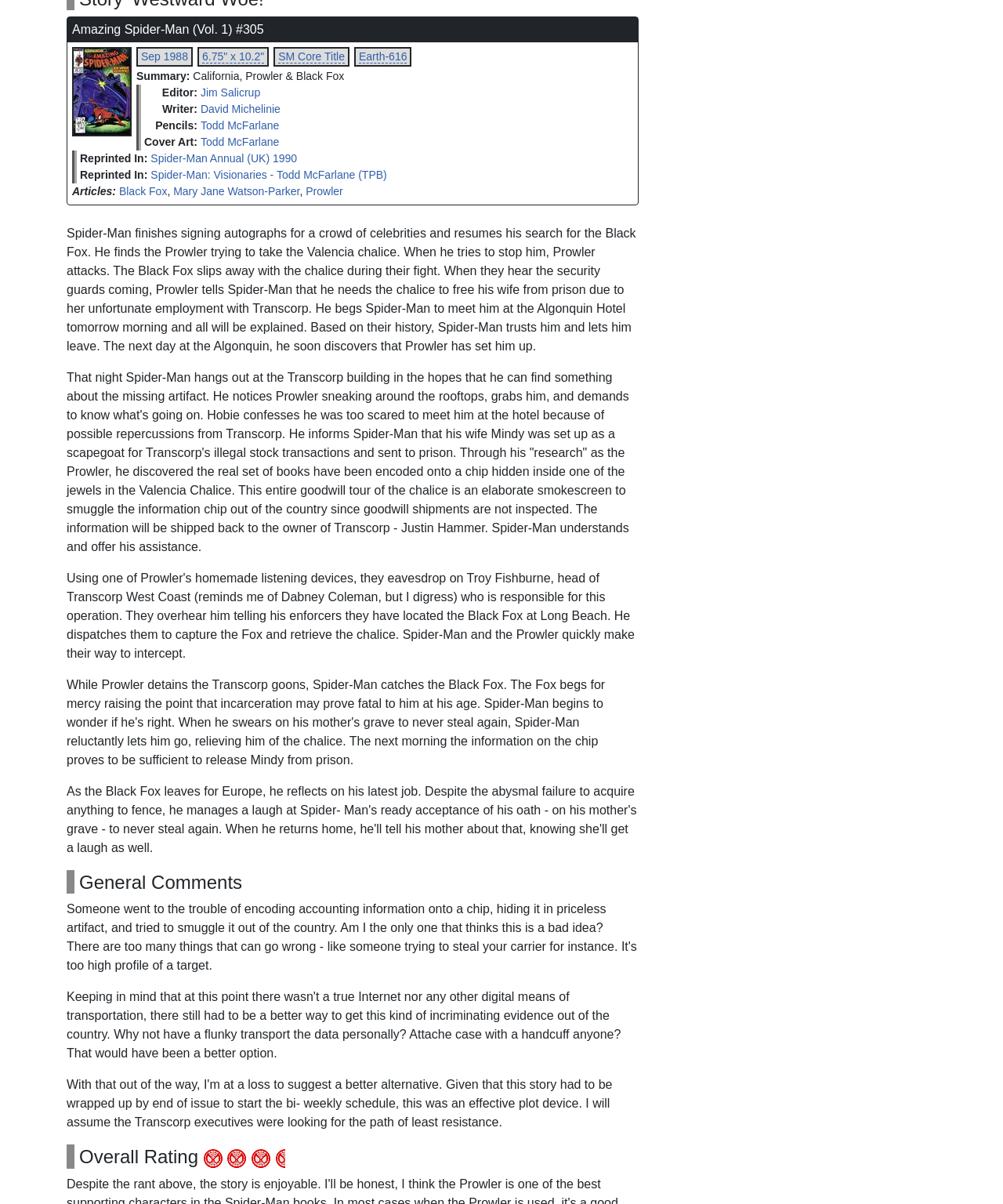From the element description Todd McFarlane, predict the bounding box coordinates of the UI element. The coordinates must be specified in the format (top-left x, top-left y, bottom-right x, bottom-right y) and should be within the 0 to 1 range.

[0.2, 0.112, 0.278, 0.123]